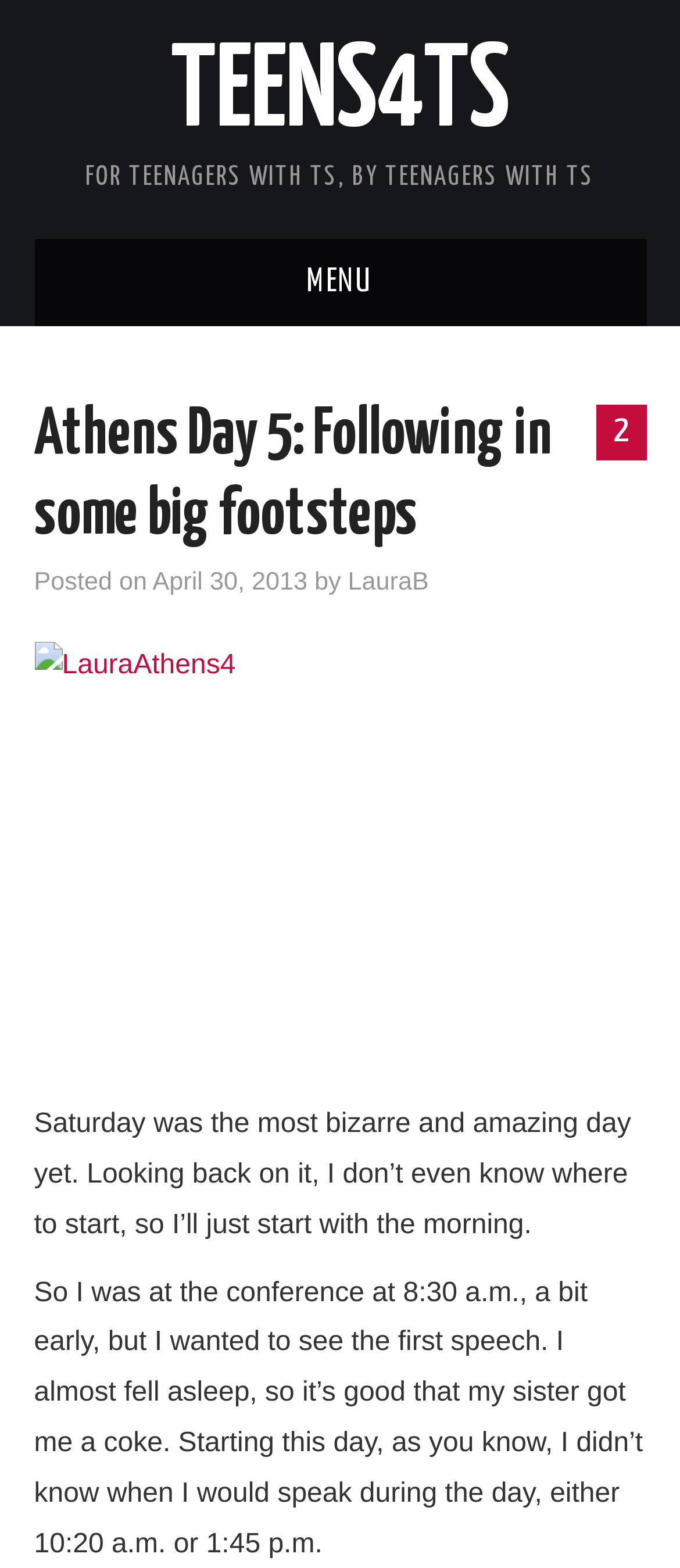Specify the bounding box coordinates of the area that needs to be clicked to achieve the following instruction: "View the blog post by LauraB".

[0.512, 0.363, 0.631, 0.38]